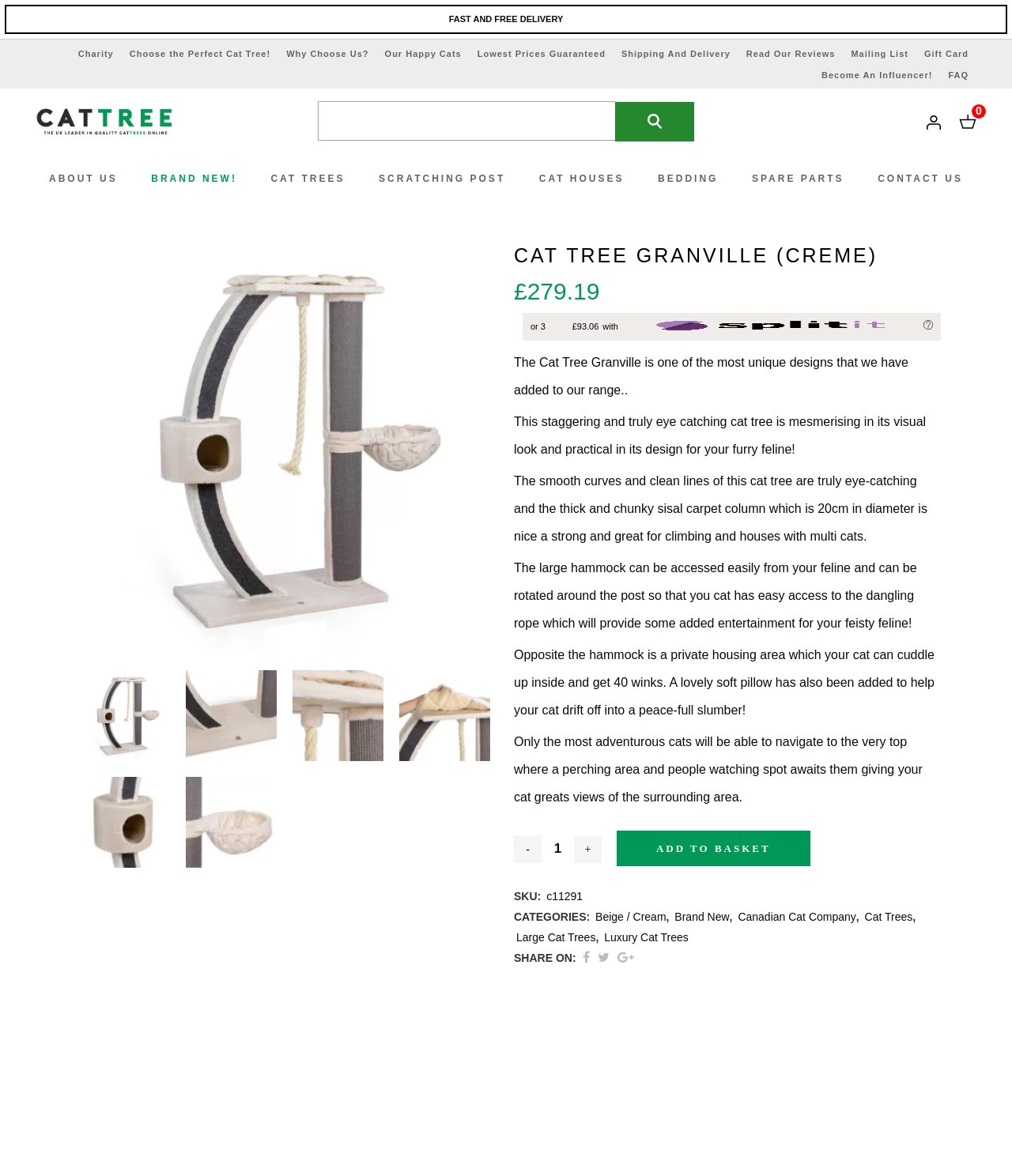What is the main category of products offered on this webpage?
Using the image as a reference, answer the question with a short word or phrase.

Cat Trees